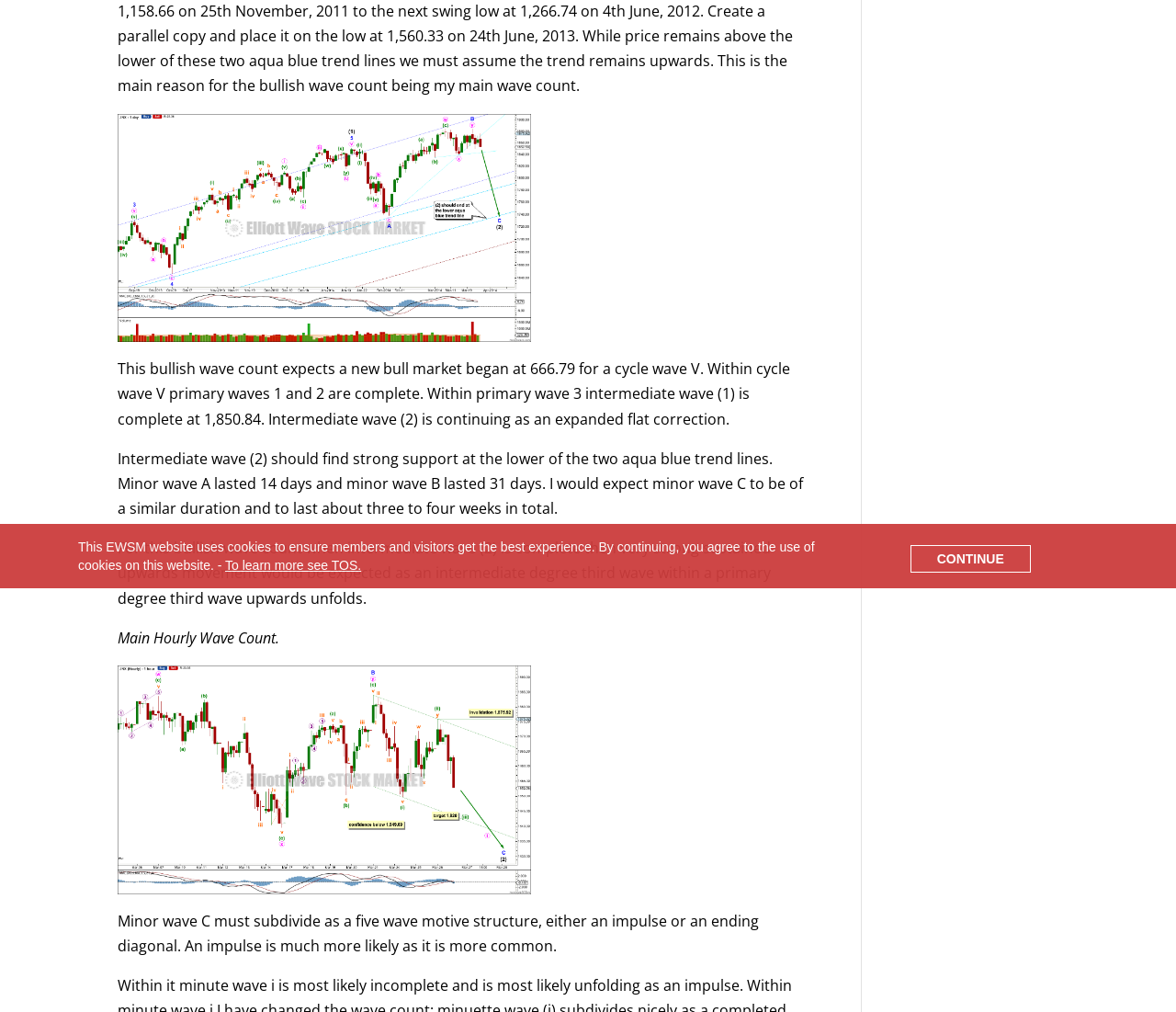Please provide the bounding box coordinates for the UI element as described: "alt="S&P 500 daily 2013"". The coordinates must be four floats between 0 and 1, represented as [left, top, right, bottom].

[0.1, 0.315, 0.452, 0.335]